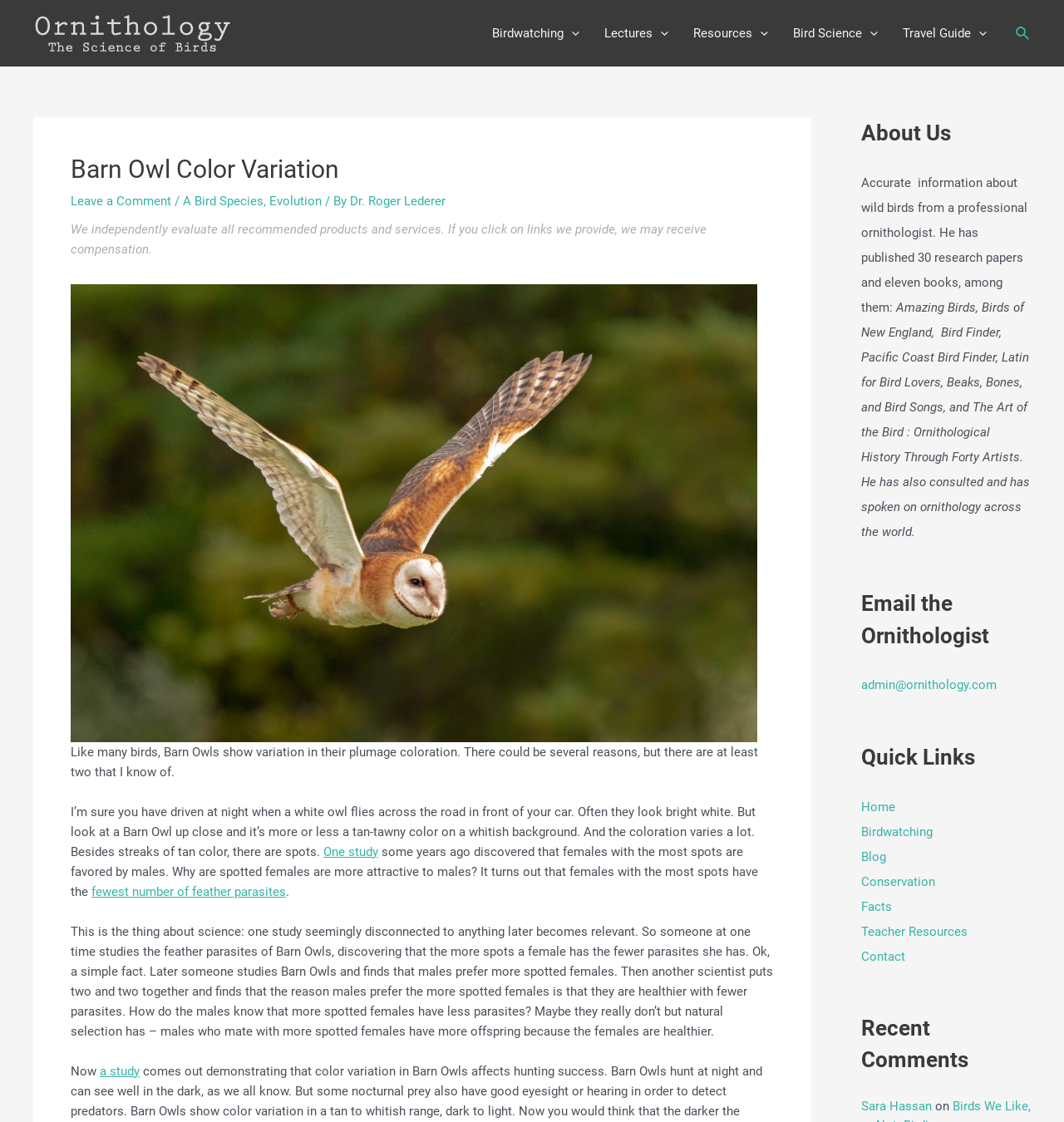What is the principal heading displayed on the webpage?

Barn Owl Color Variation